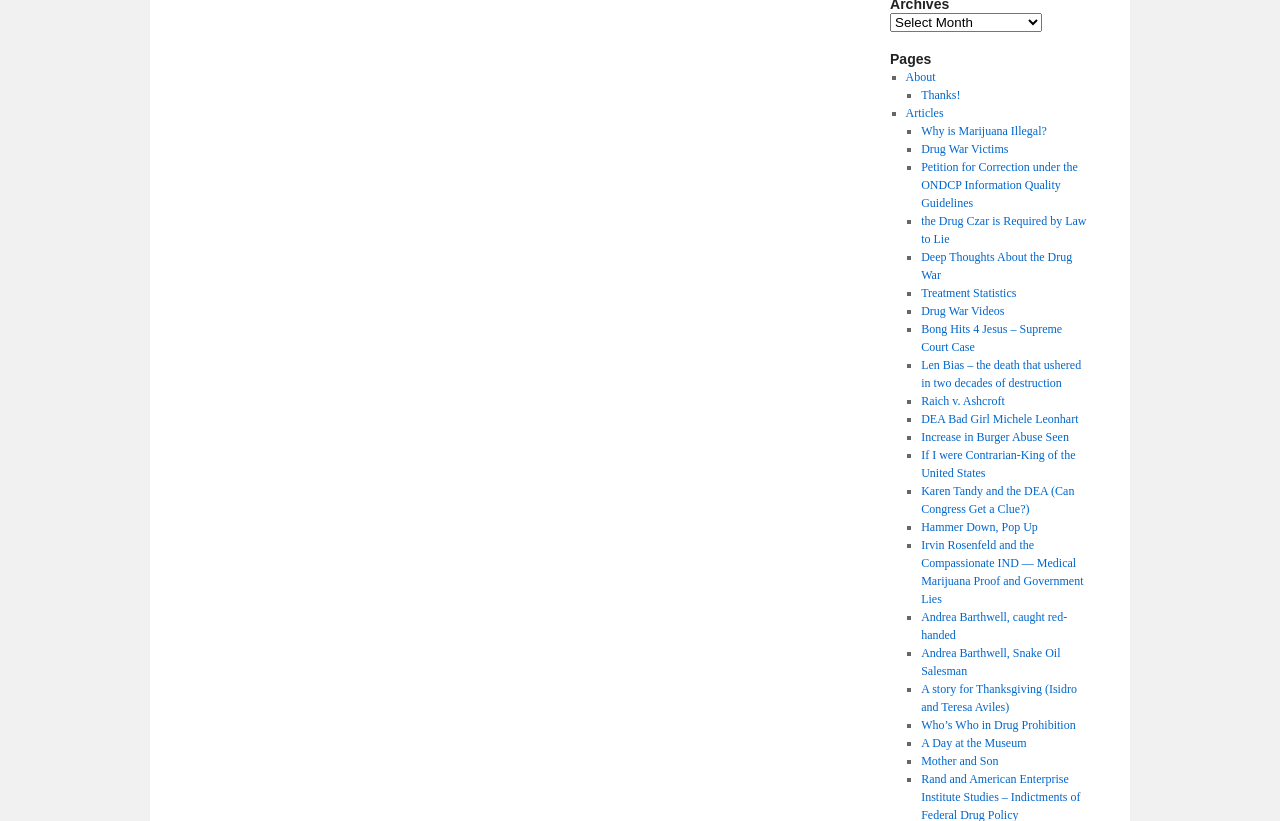Provide a one-word or one-phrase answer to the question:
Are there any images on this webpage?

No